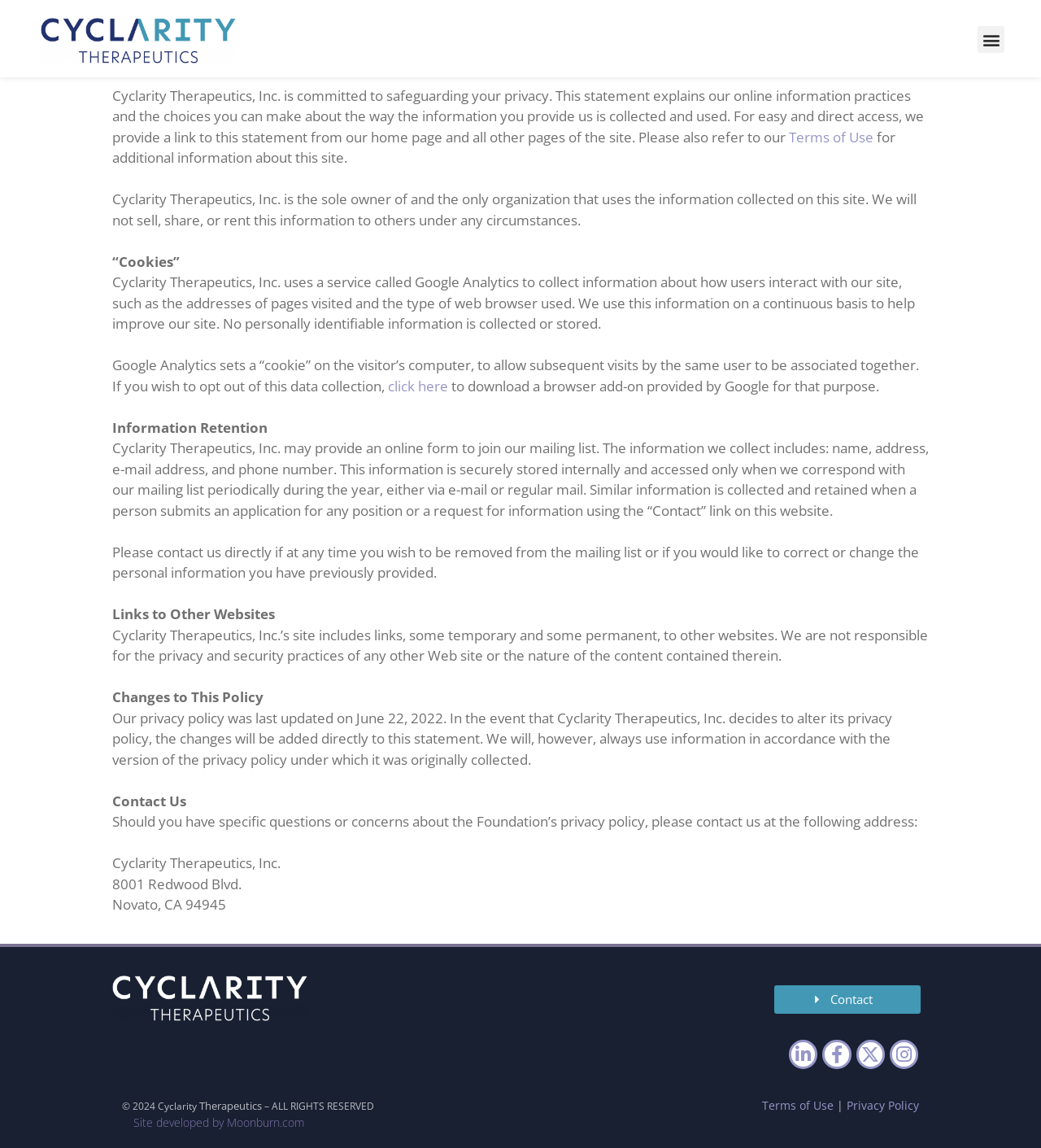Find the bounding box coordinates for the UI element whose description is: "X-twitter". The coordinates should be four float numbers between 0 and 1, in the format [left, top, right, bottom].

[0.822, 0.906, 0.85, 0.931]